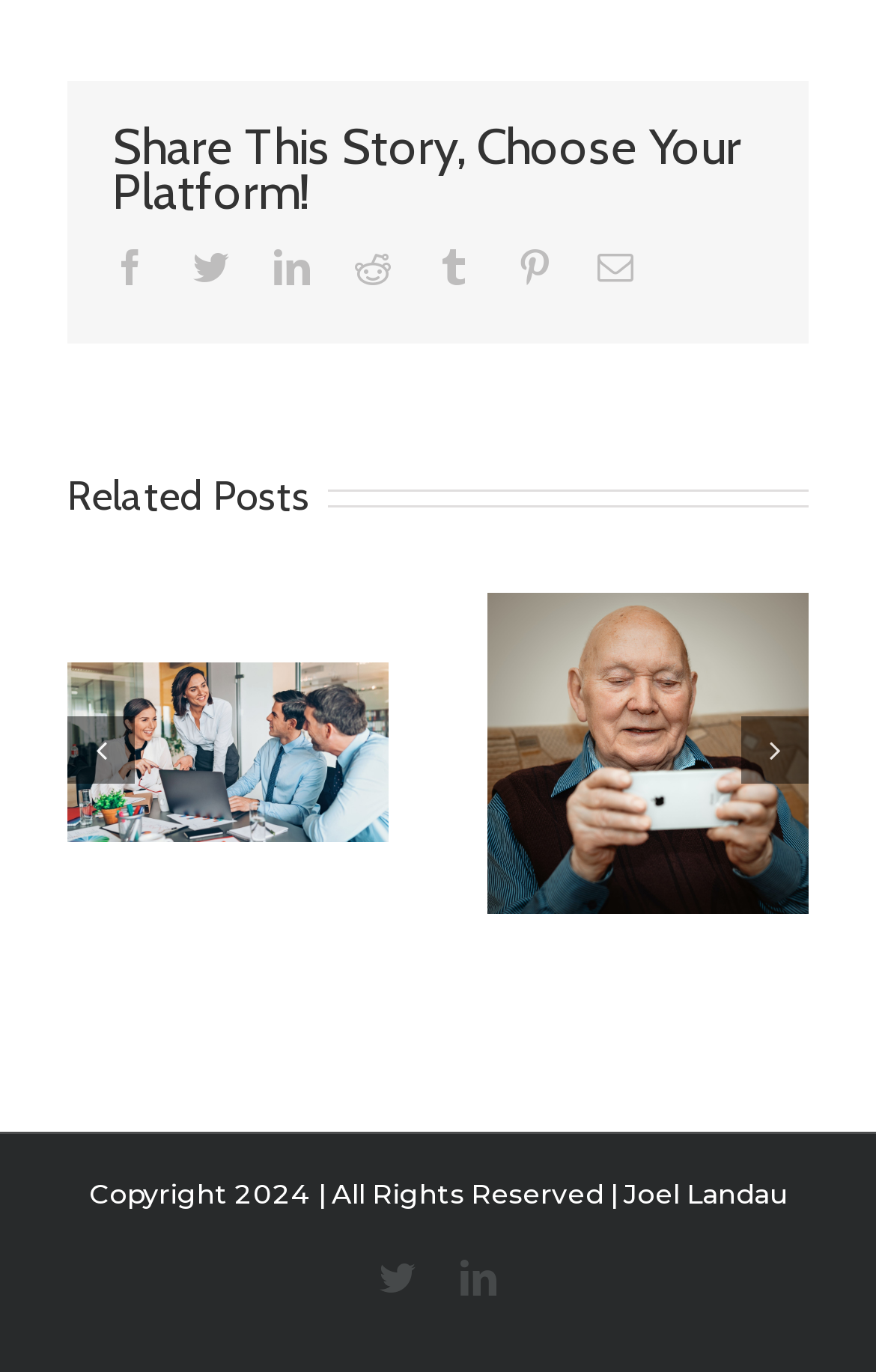Use a single word or phrase to answer the question: 
How many links are available in the footer section?

4